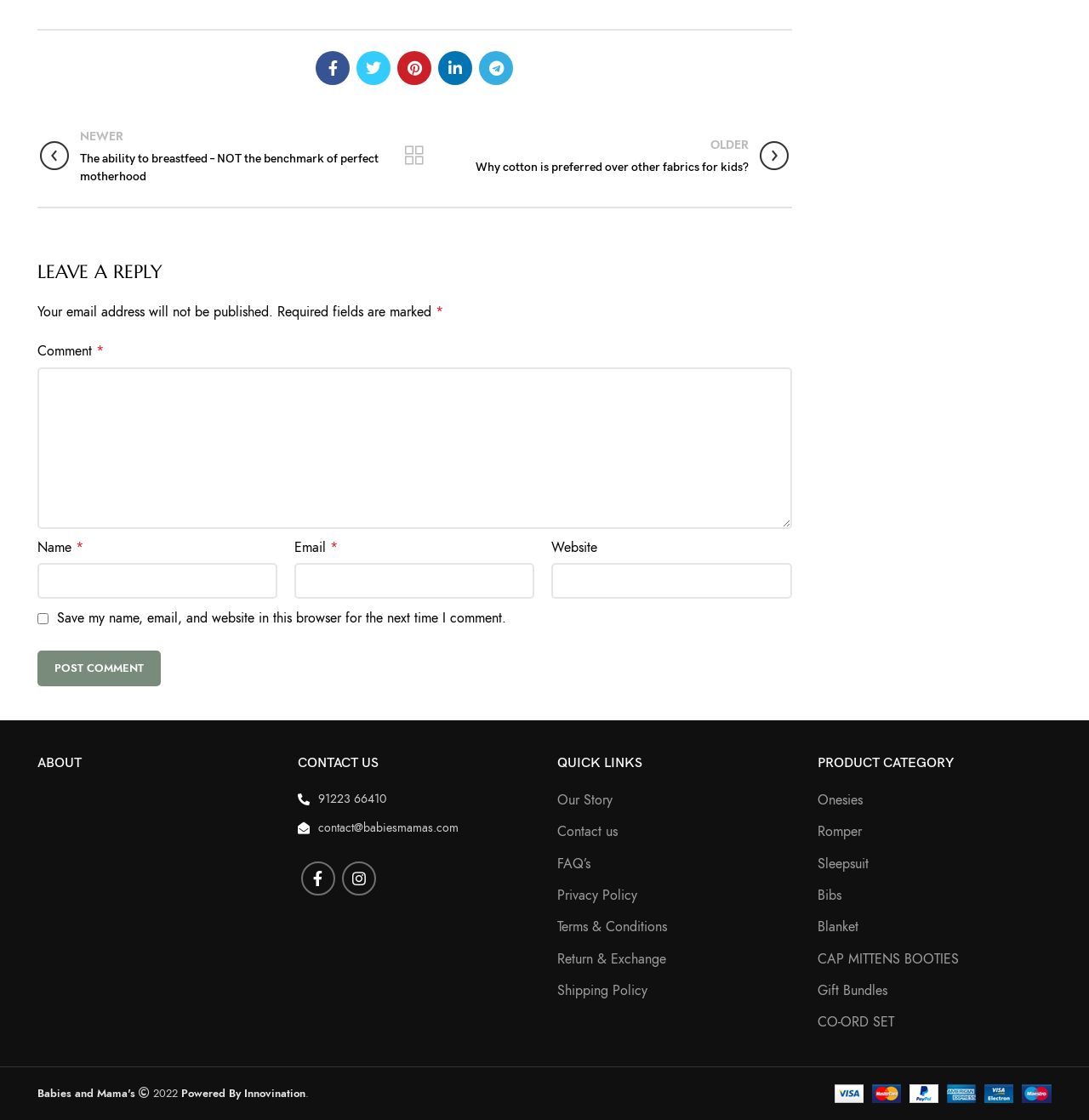What is the name of the website?
Based on the image, answer the question in a detailed manner.

The name of the website is 'Babies and Mama's', which is listed at the bottom of the webpage.